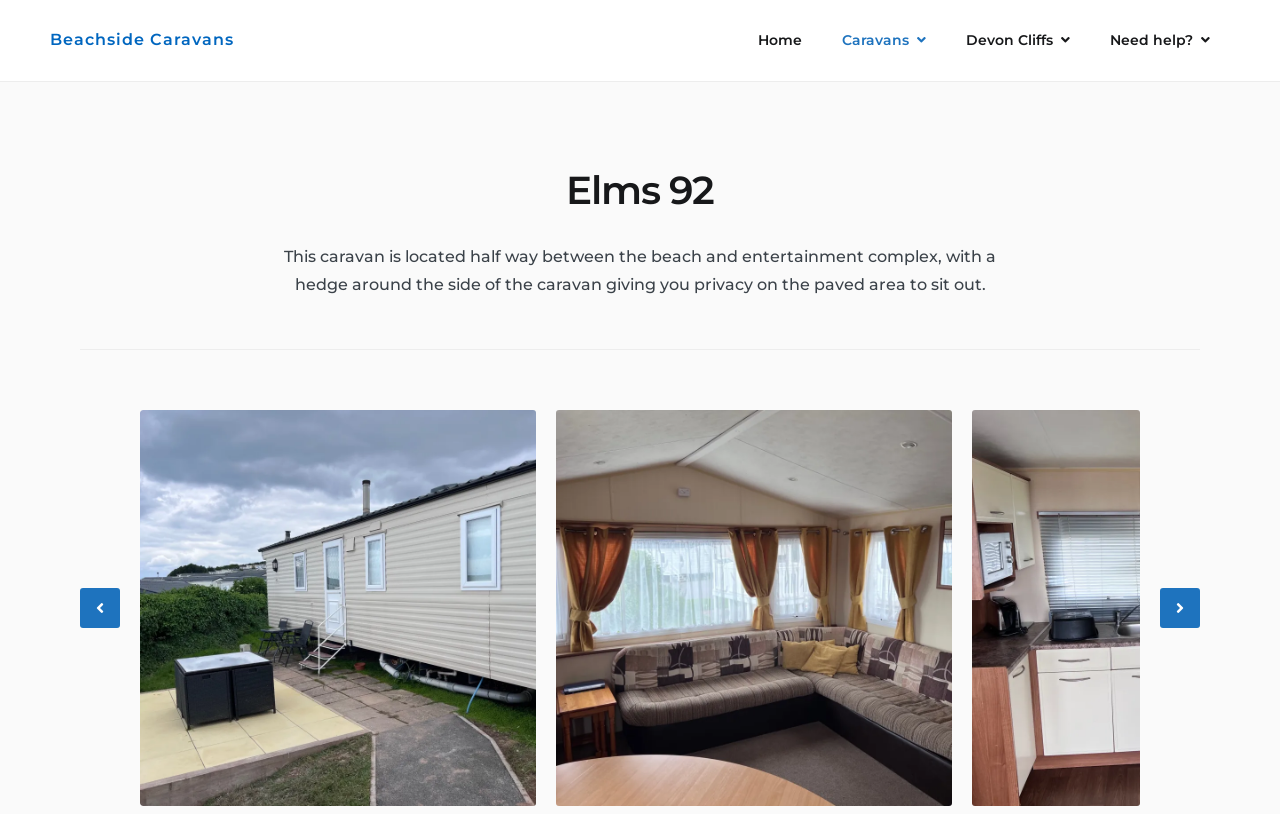What is the purpose of the paved area in the caravan?
Provide a fully detailed and comprehensive answer to the question.

The webpage mentions that the paved area is meant for sitting out, providing a comfortable space for visitors to relax.